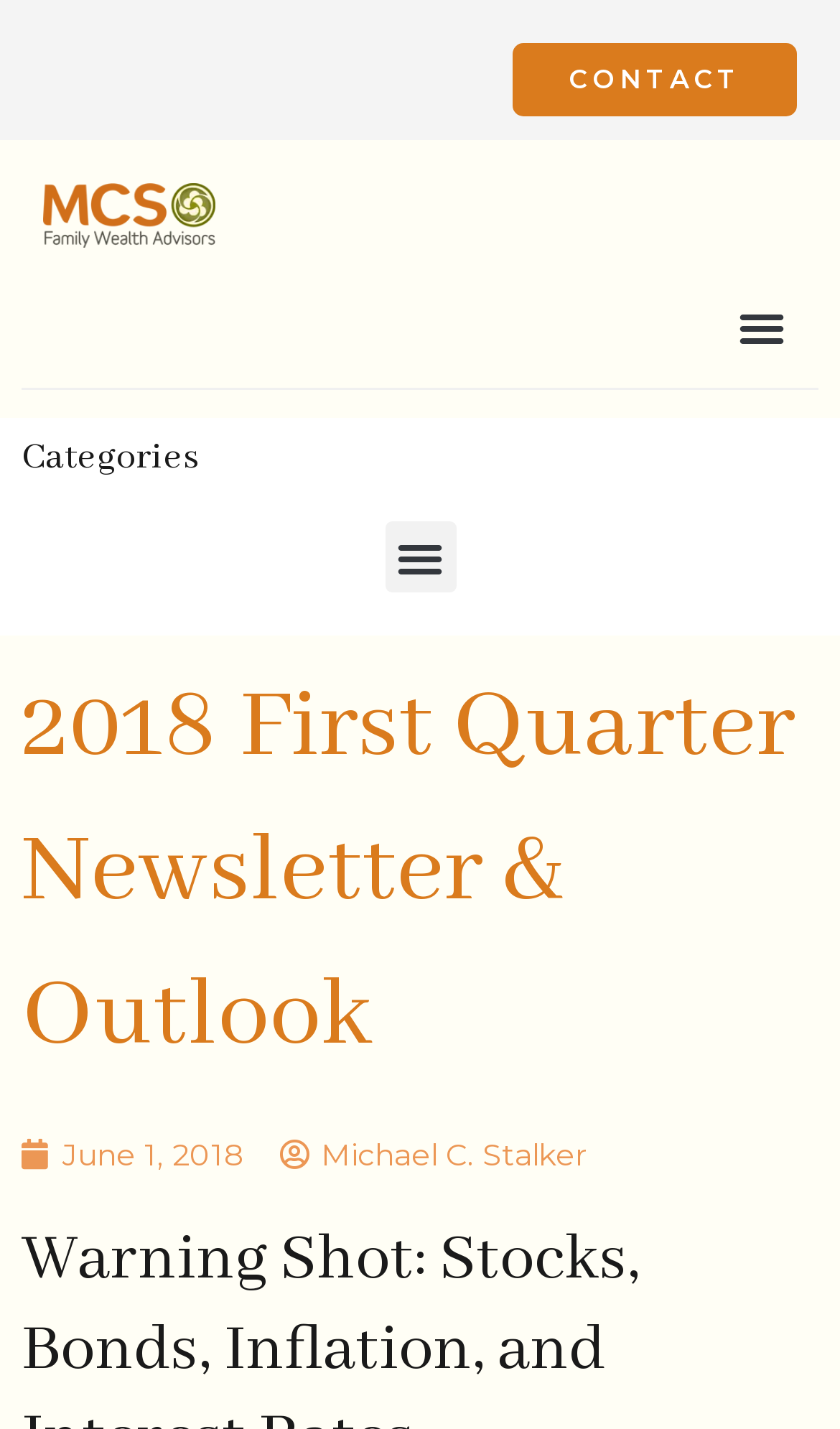Please give a succinct answer using a single word or phrase:
What is the category heading above the title?

Categories